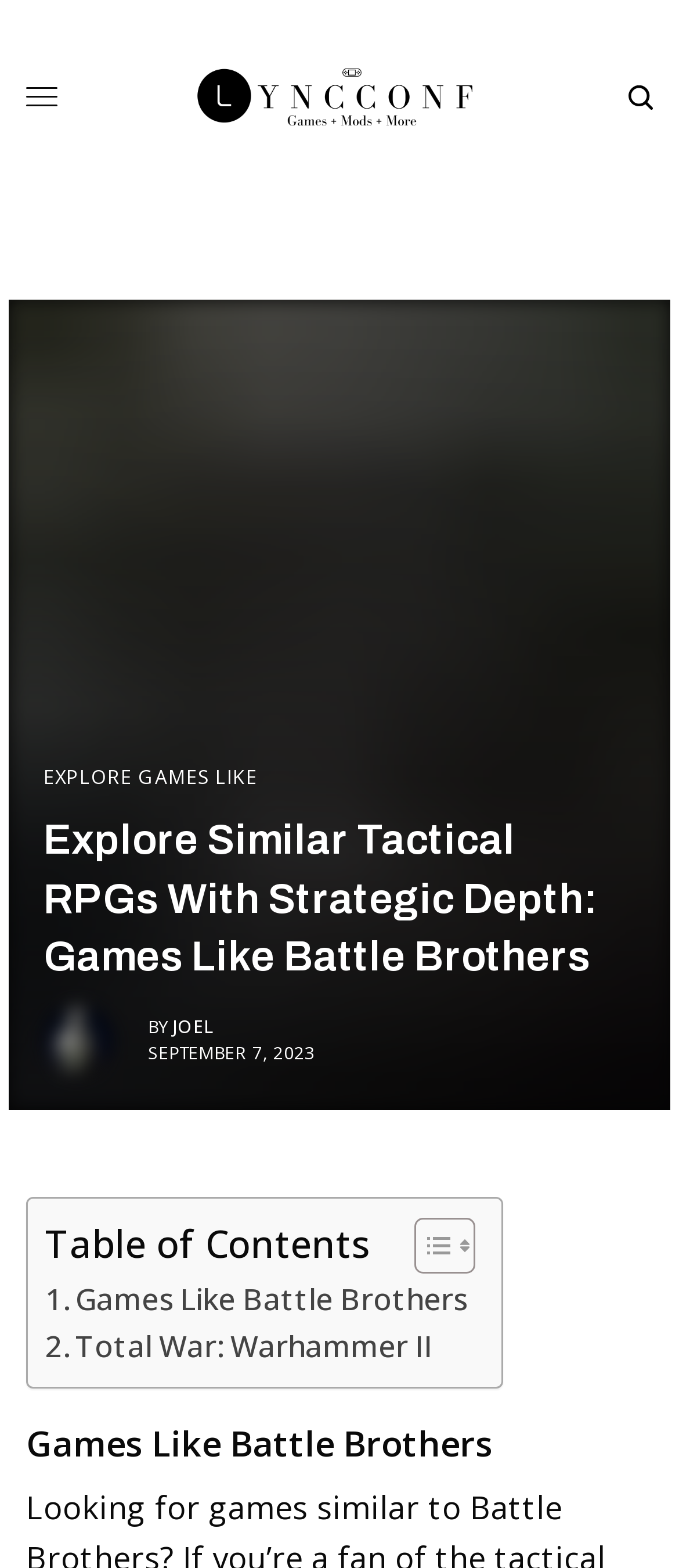How many games are listed in the article?
Provide a detailed and well-explained answer to the question.

The article lists 'Games Like Battle Brothers' and 'Total War: Warhammer II' as two examples, and there may be more games listed in the table of contents or further down the webpage.